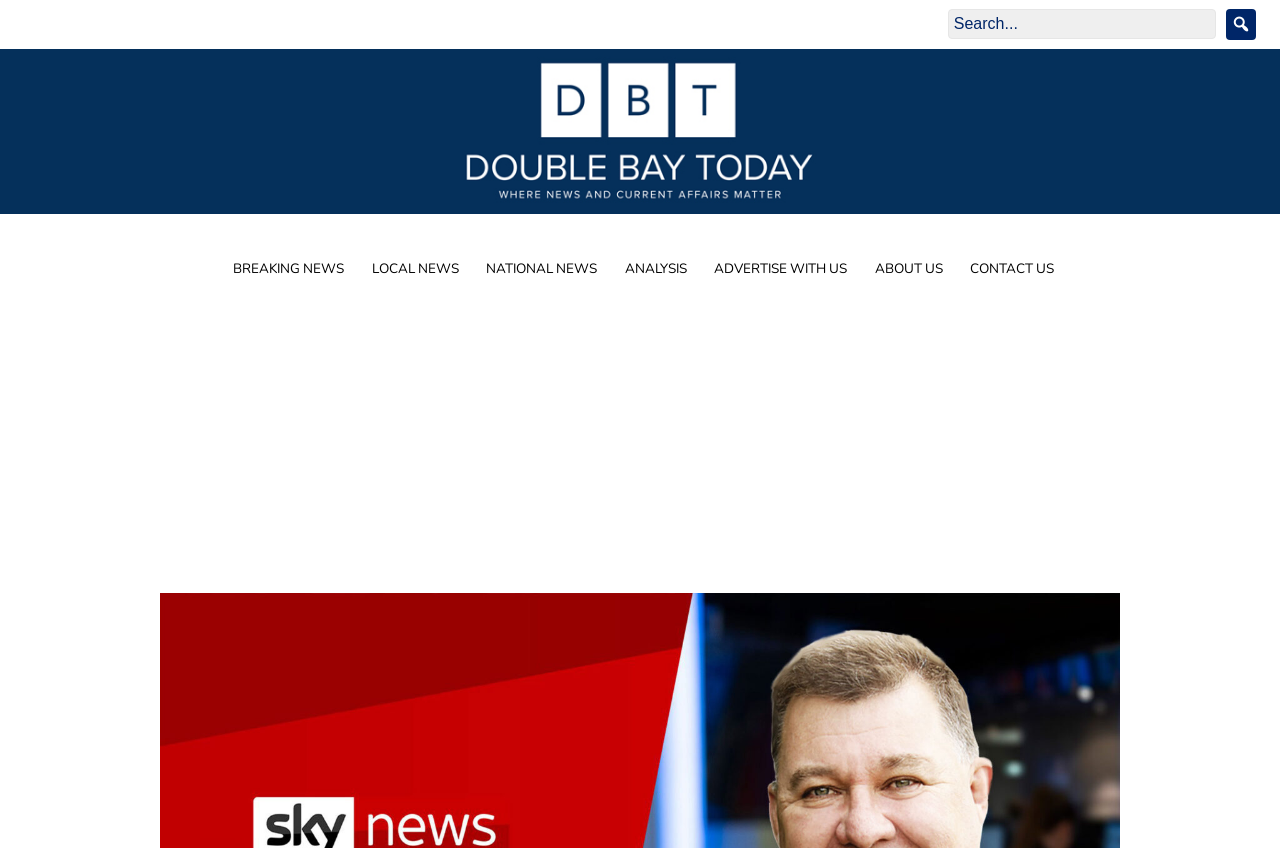Could you identify the text that serves as the heading for this webpage?

Craig Kelly Quits Liberal Party To Take Up Hosting Role On Sky News